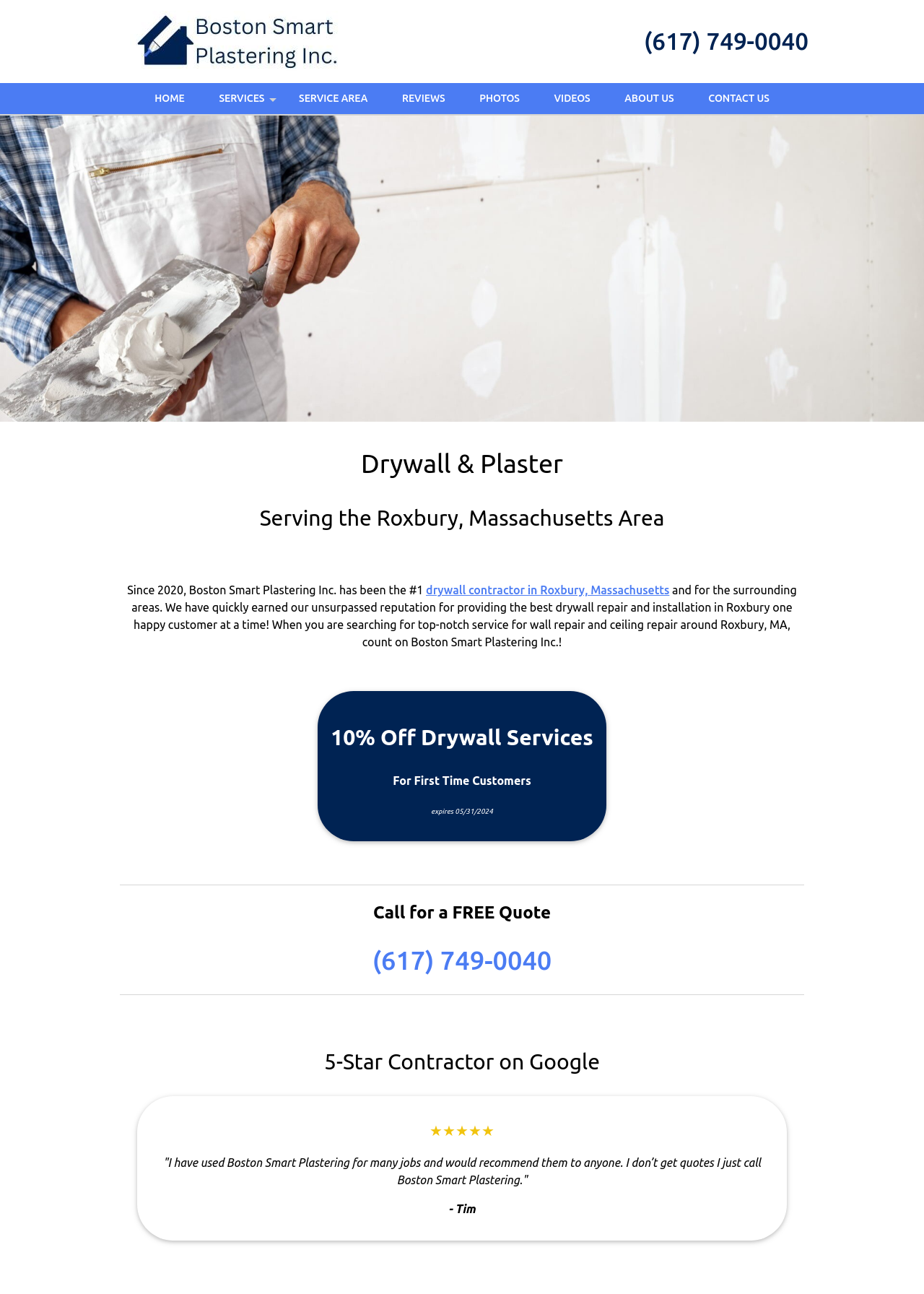Identify the bounding box coordinates of the specific part of the webpage to click to complete this instruction: "Contact US".

[0.749, 0.064, 0.85, 0.088]